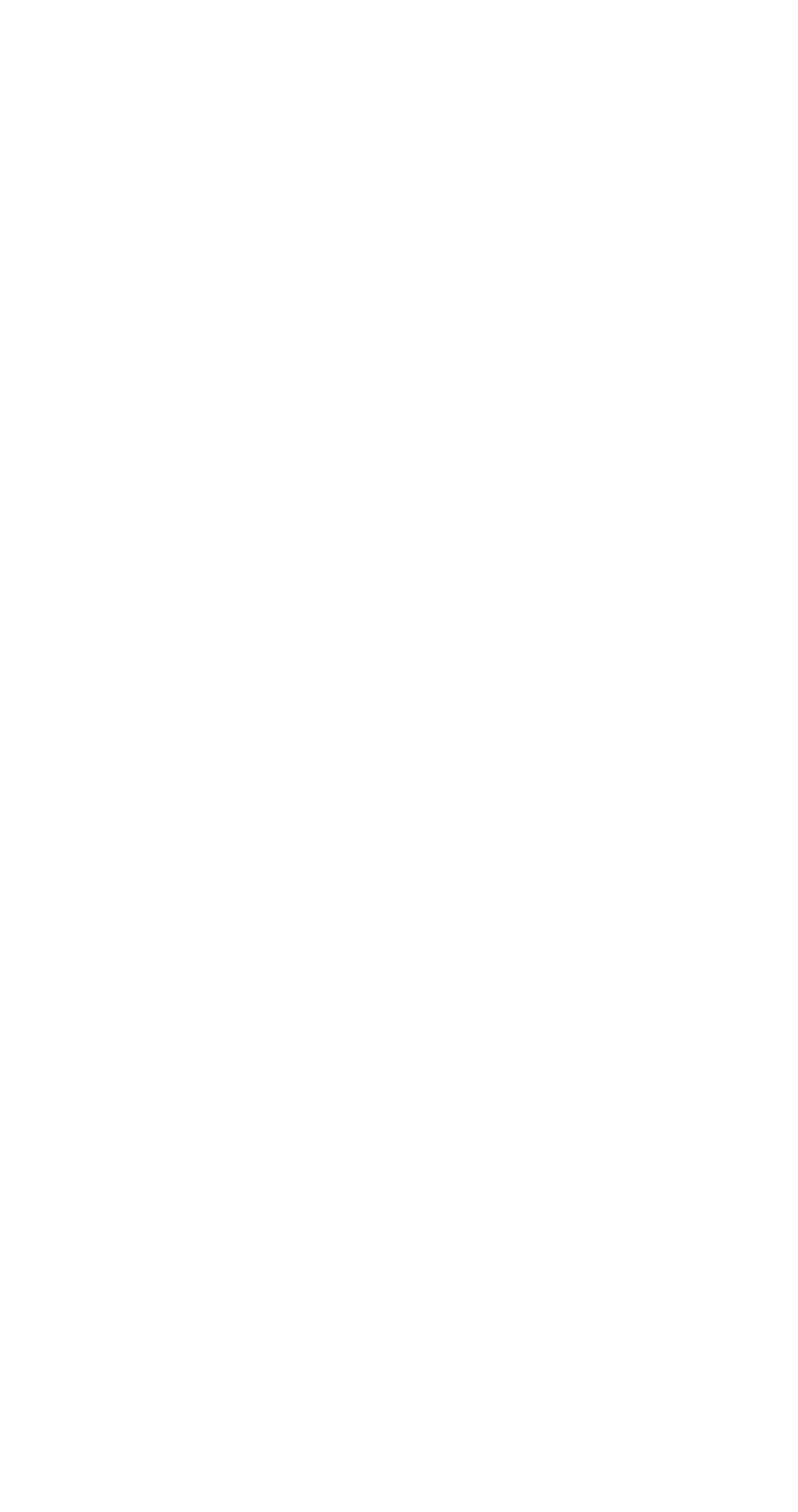What is the earliest month listed?
Give a thorough and detailed response to the question.

By examining the list of links, I found that the earliest month listed is August 2022, which is the last link in the list.